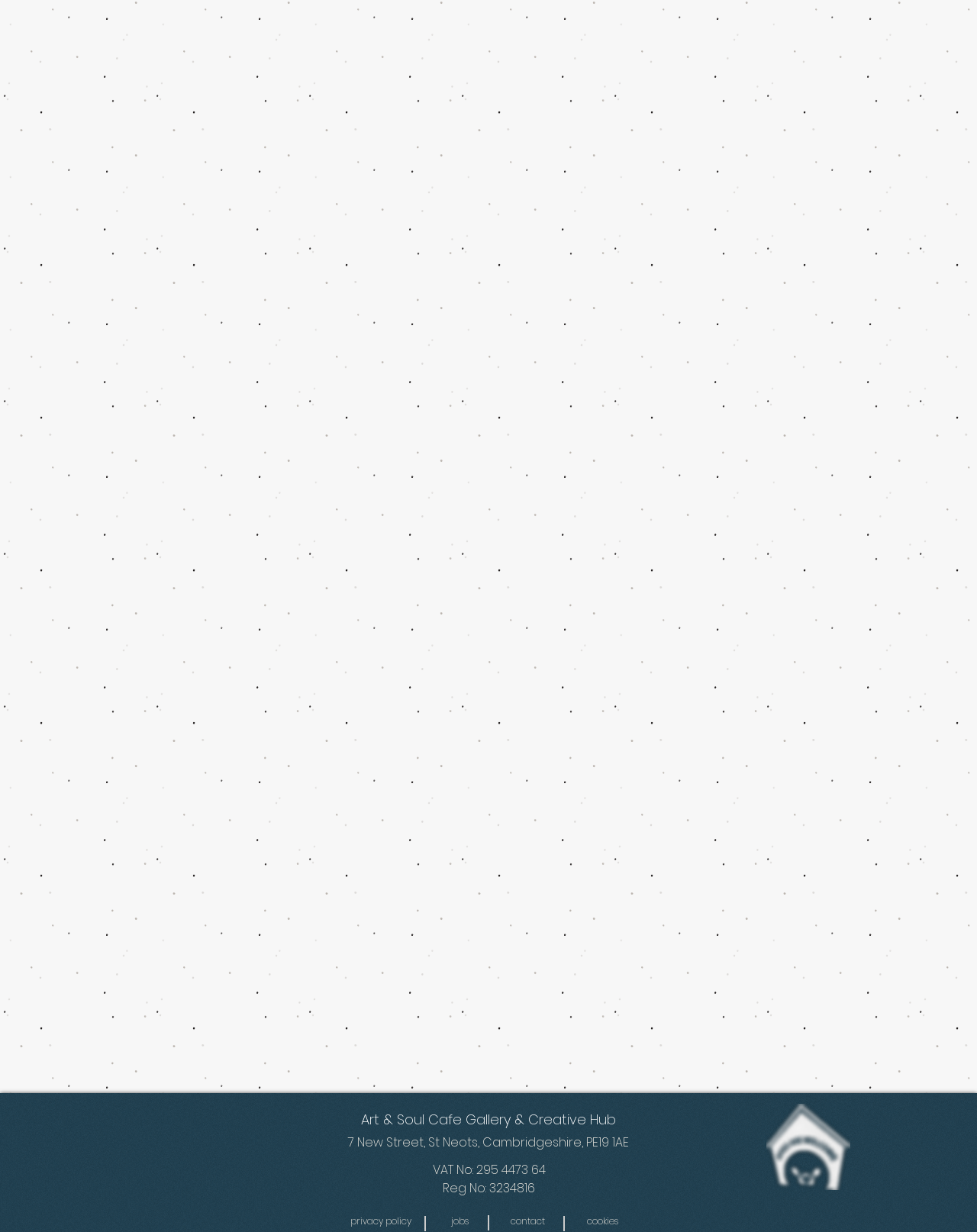Given the description of a UI element: "privacy policy", identify the bounding box coordinates of the matching element in the webpage screenshot.

[0.358, 0.984, 0.421, 0.999]